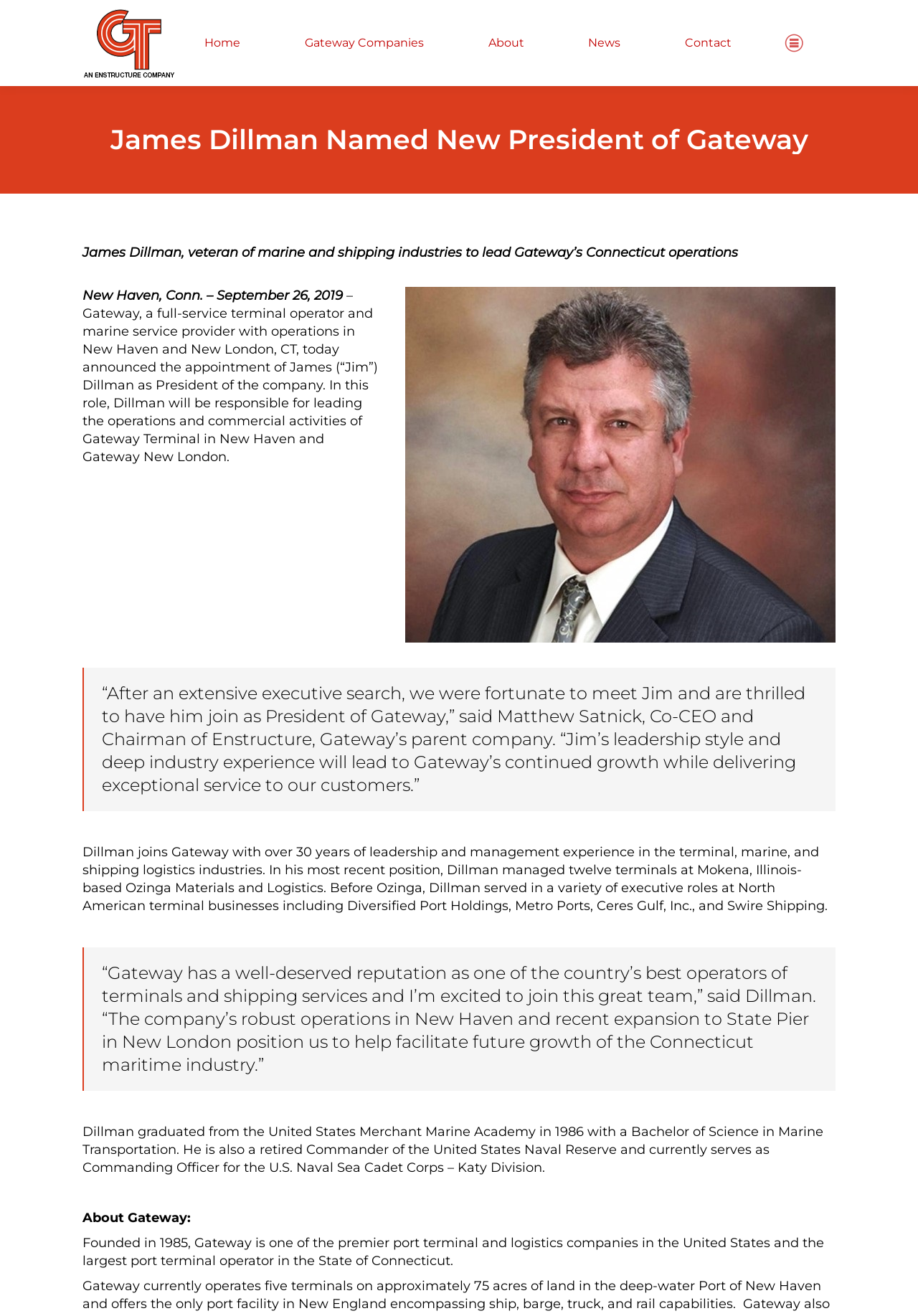Elaborate on the webpage's design and content in a detailed caption.

The webpage is about James Dillman being named the new president of Gateway Terminal. At the top, there is a logo of Gateway Terminal, accompanied by a link to the company's homepage. Below the logo, there is a navigation menu with links to different sections of the website, including Home, Gateway Companies, About, News, Contact, and a search icon.

The main content of the webpage is an article announcing James Dillman's appointment as President of Gateway Terminal. The article is divided into several sections, with headings and paragraphs of text. The first section introduces James Dillman and his background in the marine and shipping industries. Below this section, there is a figure with an image of James Dillman.

The article continues with a blockquote containing a quote from Matthew Satnick, Co-CEO and Chairman of Enstructure, Gateway's parent company, welcoming James Dillman to the company. This is followed by a section describing James Dillman's experience and qualifications, including his previous roles at various terminal and shipping companies.

Another blockquote contains a quote from James Dillman himself, expressing his excitement to join Gateway Terminal and his vision for the company's future growth. The article concludes with a section about James Dillman's education and military background, as well as a brief description of Gateway Terminal's history and operations.

At the bottom of the webpage, there is a link to return to the top of the page, accompanied by an arrow icon.